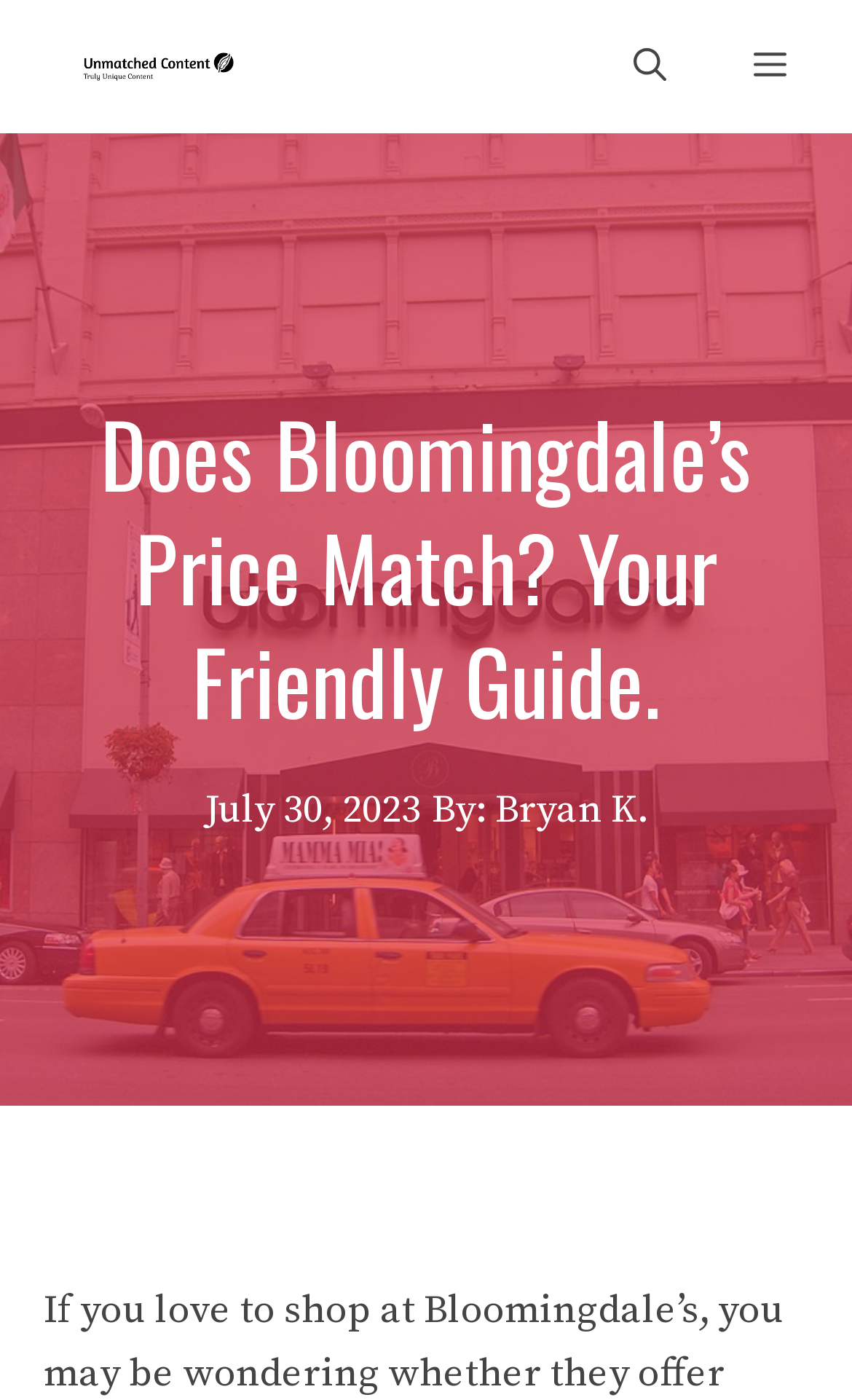What is the purpose of the button on the top right?
Using the image as a reference, give a one-word or short phrase answer.

Open search